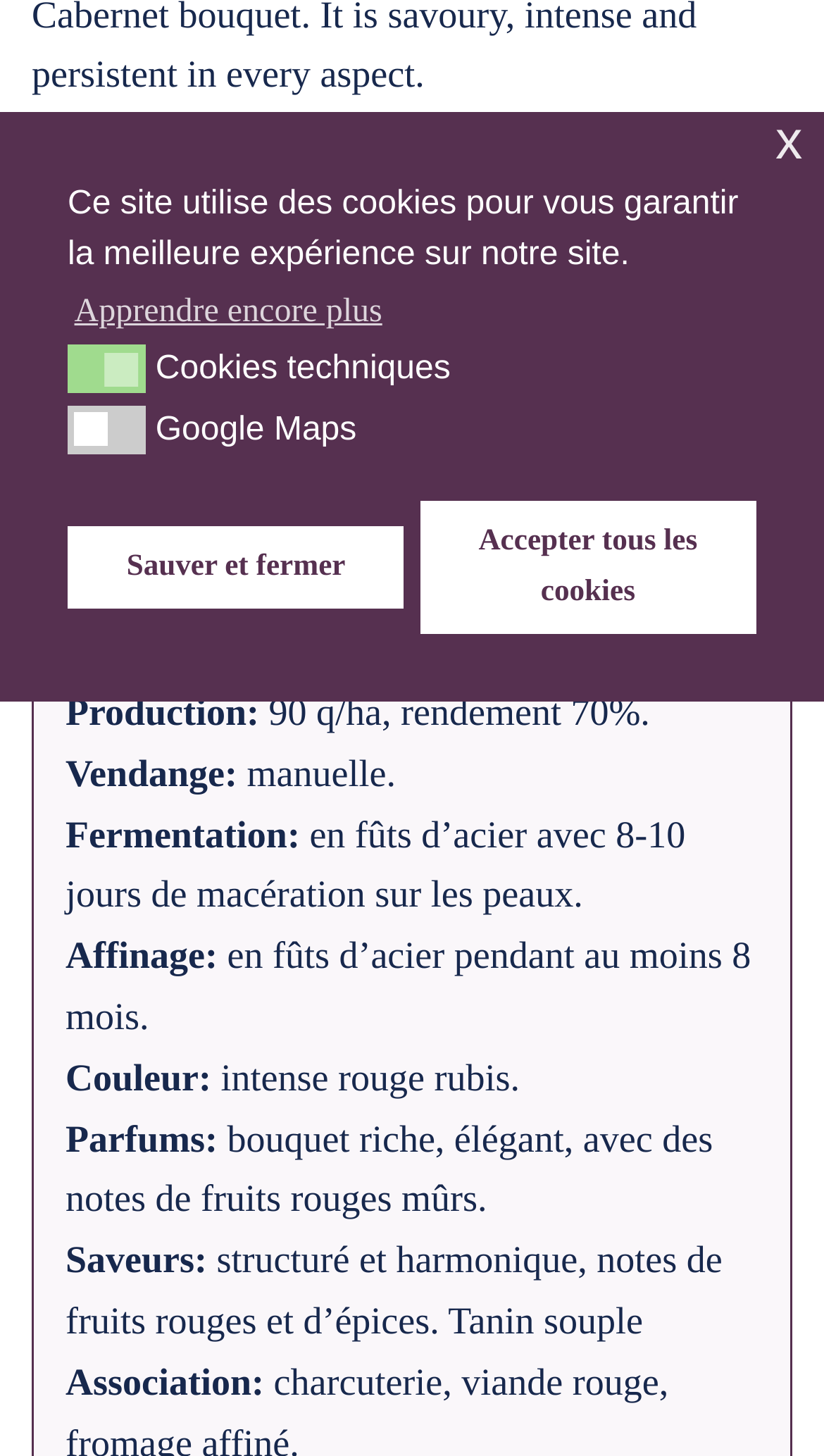Show the bounding box coordinates for the HTML element as described: "Apprendre encore plus".

[0.082, 0.192, 0.472, 0.236]